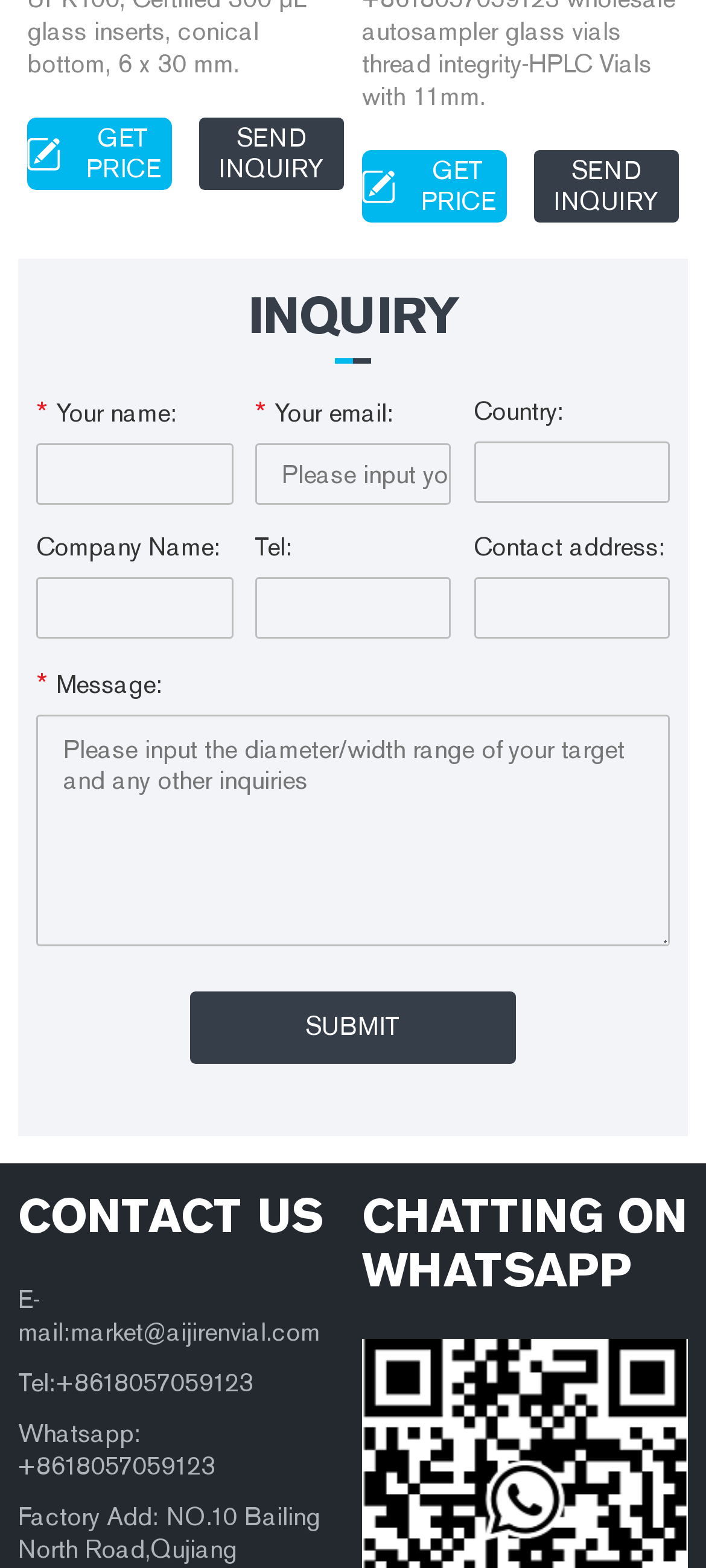What is the purpose of the 'SUBMIT' button?
Based on the visual, give a brief answer using one word or a short phrase.

Send inquiry